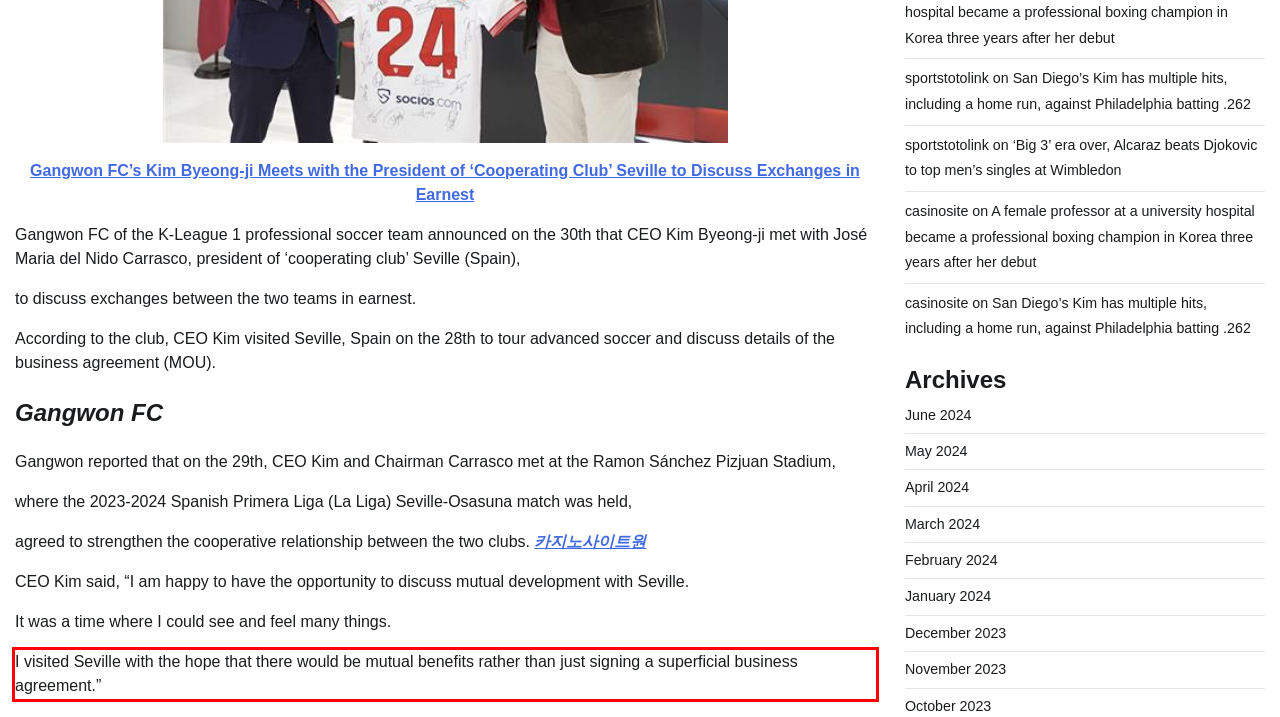Analyze the screenshot of the webpage and extract the text from the UI element that is inside the red bounding box.

I visited Seville with the hope that there would be mutual benefits rather than just signing a superficial business agreement.”